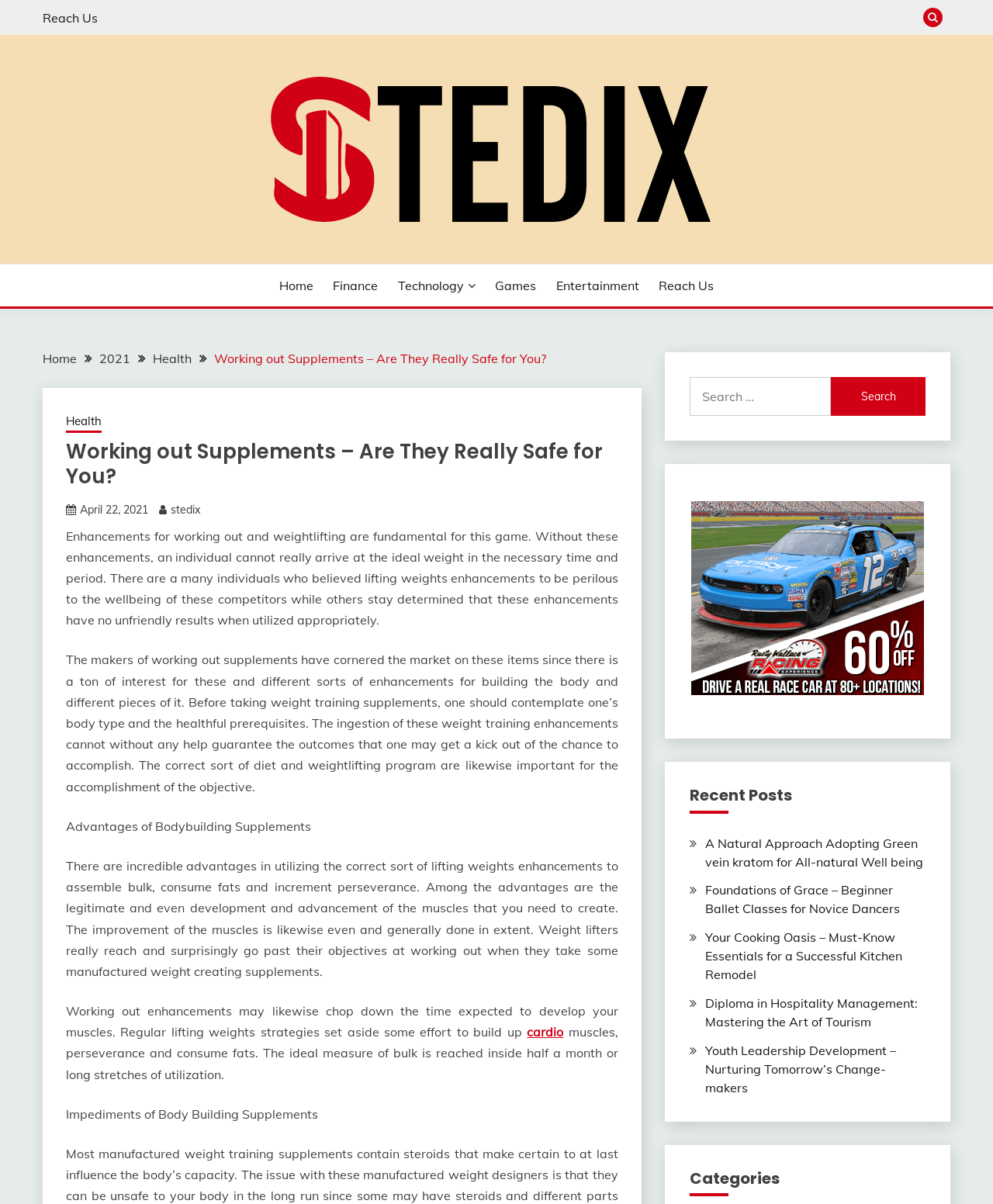Specify the bounding box coordinates of the area to click in order to follow the given instruction: "Go to the 'Games' page."

[0.499, 0.229, 0.54, 0.245]